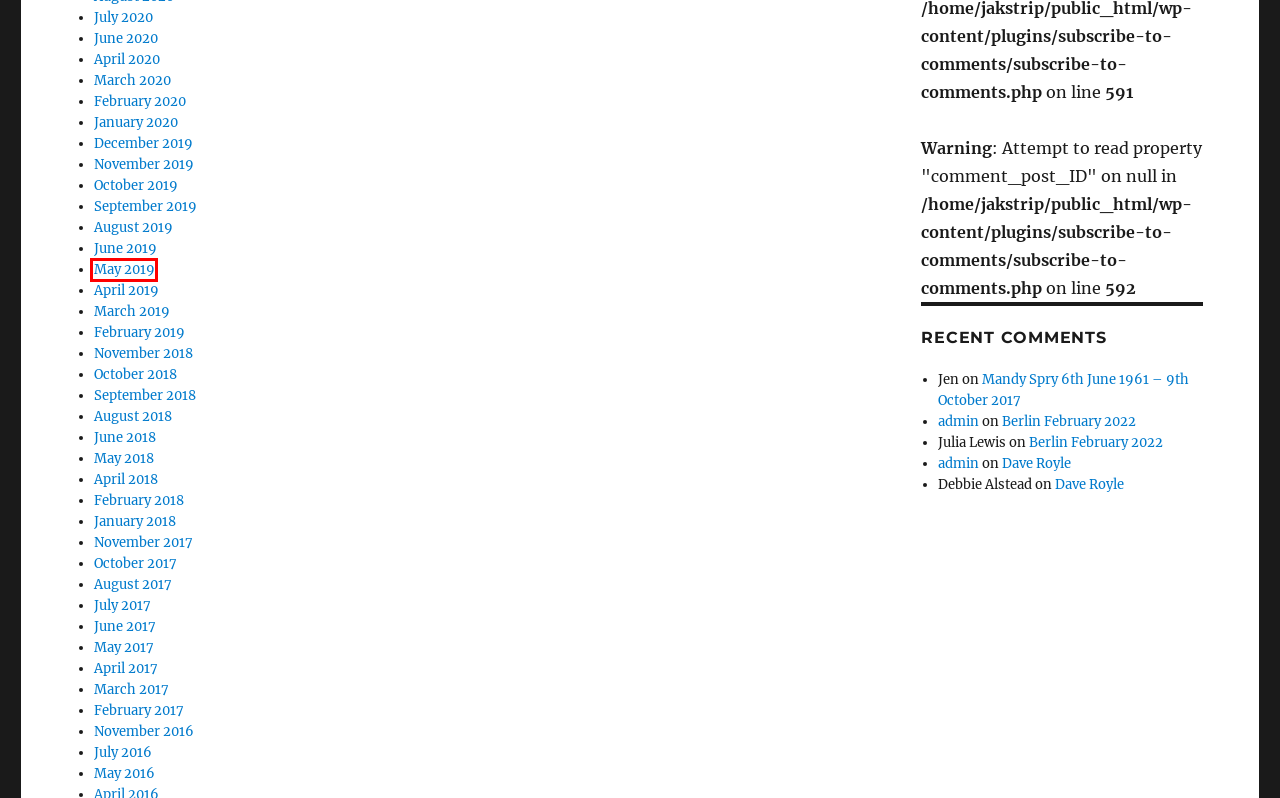Observe the provided screenshot of a webpage with a red bounding box around a specific UI element. Choose the webpage description that best fits the new webpage after you click on the highlighted element. These are your options:
A. August 2019 – JaksTrips
B. July 2020 – JaksTrips
C. October 2018 – JaksTrips
D. January 2020 – JaksTrips
E. May 2019 – JaksTrips
F. Mandy Spry 6th June 1961 – 9th October 2017 – JaksTrips
G. March 2019 – JaksTrips
H. June 2017 – JaksTrips

E